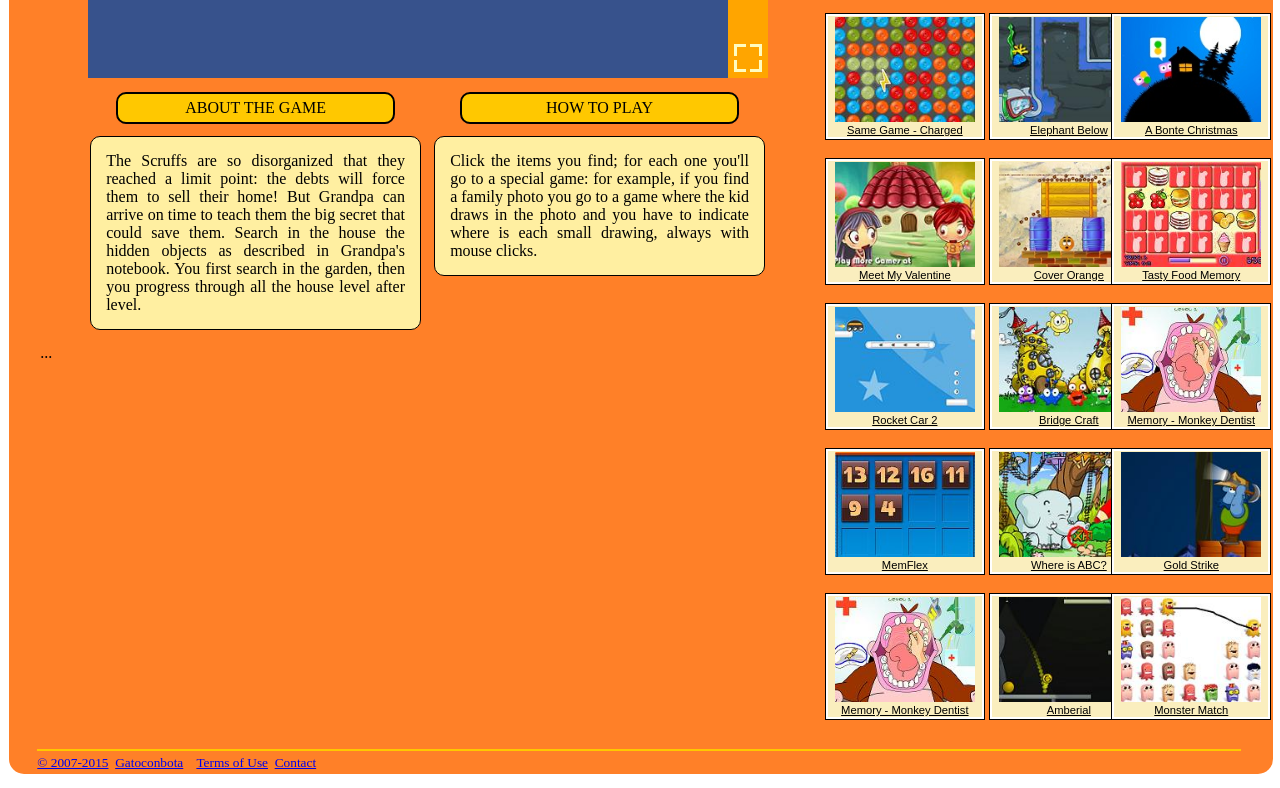Given the description "alt="Same Game - Charged"", provide the bounding box coordinates of the corresponding UI element.

[0.652, 0.137, 0.762, 0.159]